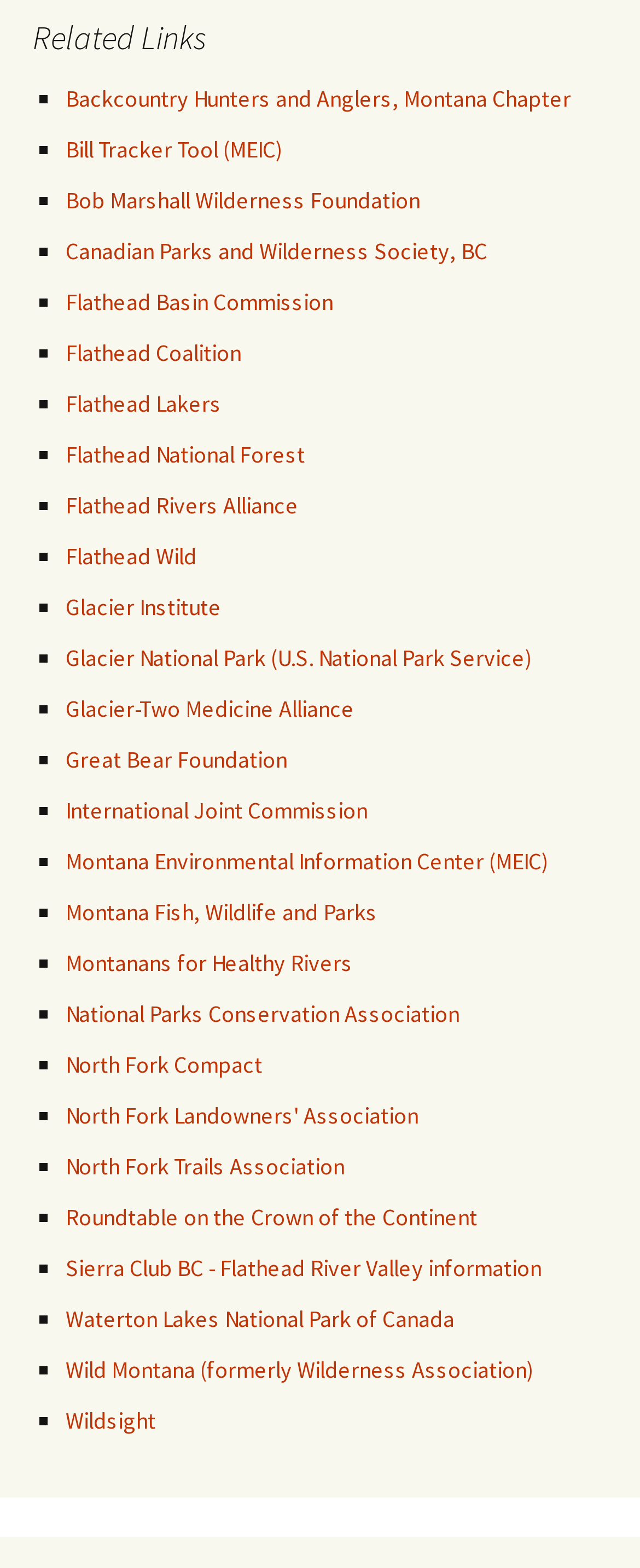Answer the following inquiry with a single word or phrase:
How many links are listed on this webpage?

27